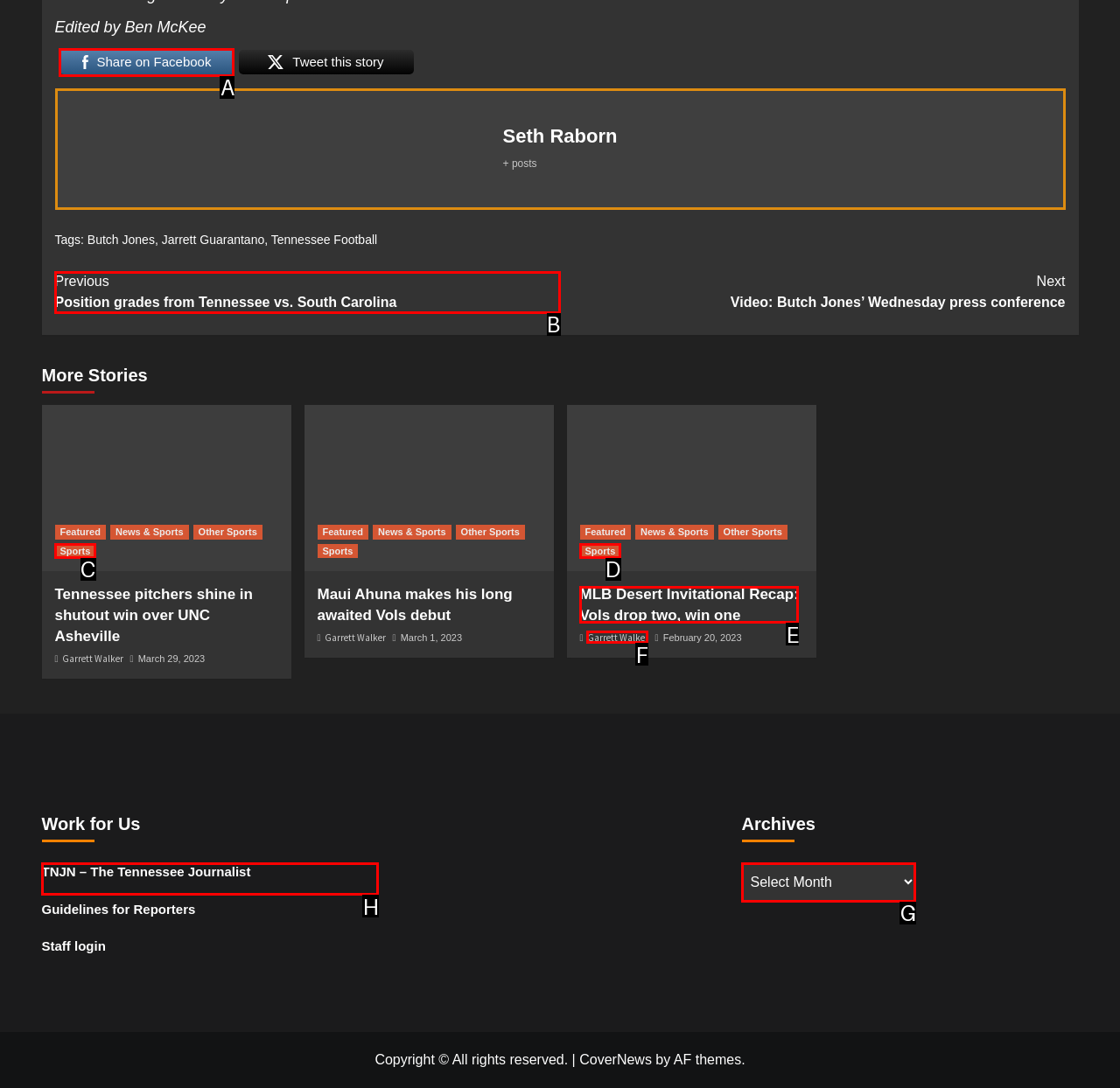Select the letter of the UI element you need to click to complete this task: Work for TNJN – The Tennessee Journalist.

H